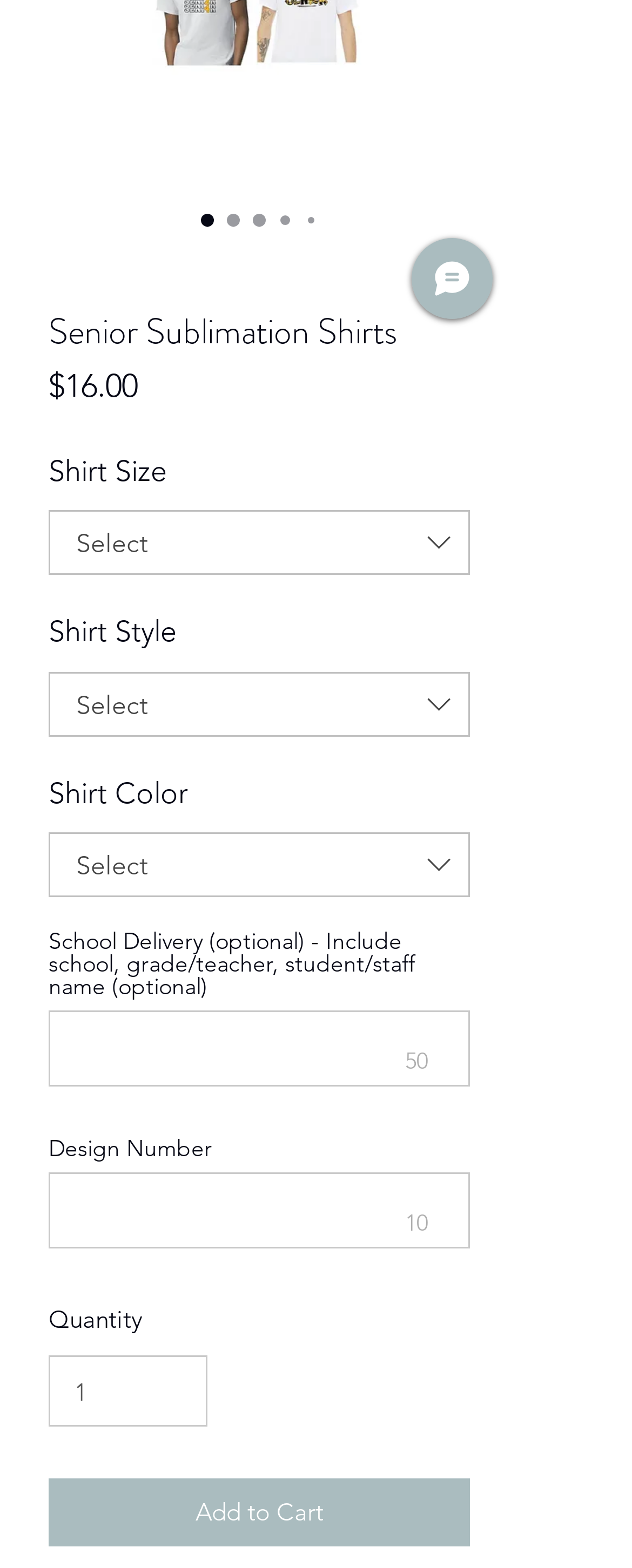Identify the bounding box for the described UI element: "input value="1" aria-label="Quantity" value="1"".

[0.077, 0.859, 0.328, 0.904]